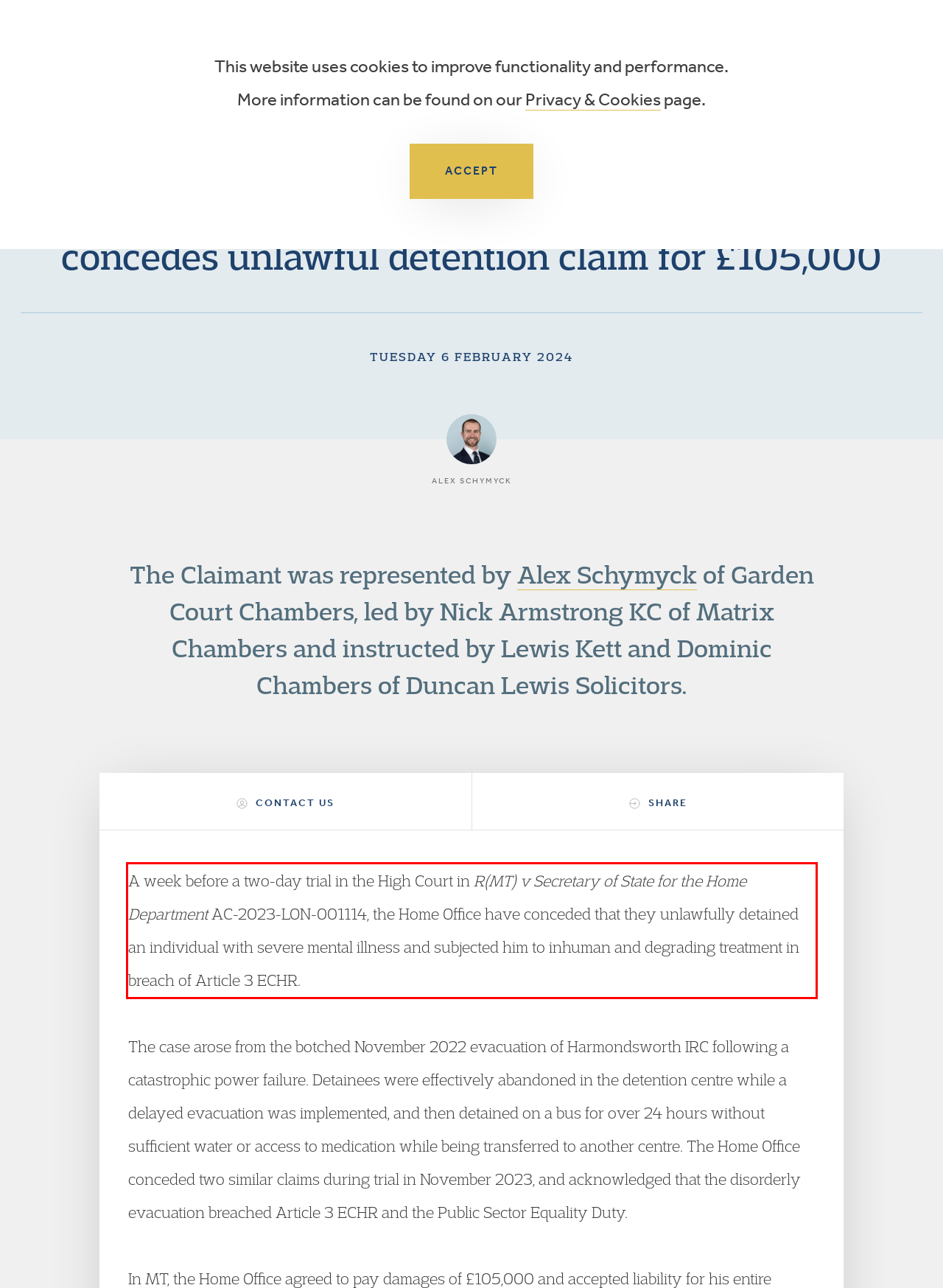The screenshot you have been given contains a UI element surrounded by a red rectangle. Use OCR to read and extract the text inside this red rectangle.

A week before a two-day trial in the High Court in R(MT) v Secretary of State for the Home Department AC-2023-LON-001114, the Home Office have conceded that they unlawfully detained an individual with severe mental illness and subjected him to inhuman and degrading treatment in breach of Article 3 ECHR.